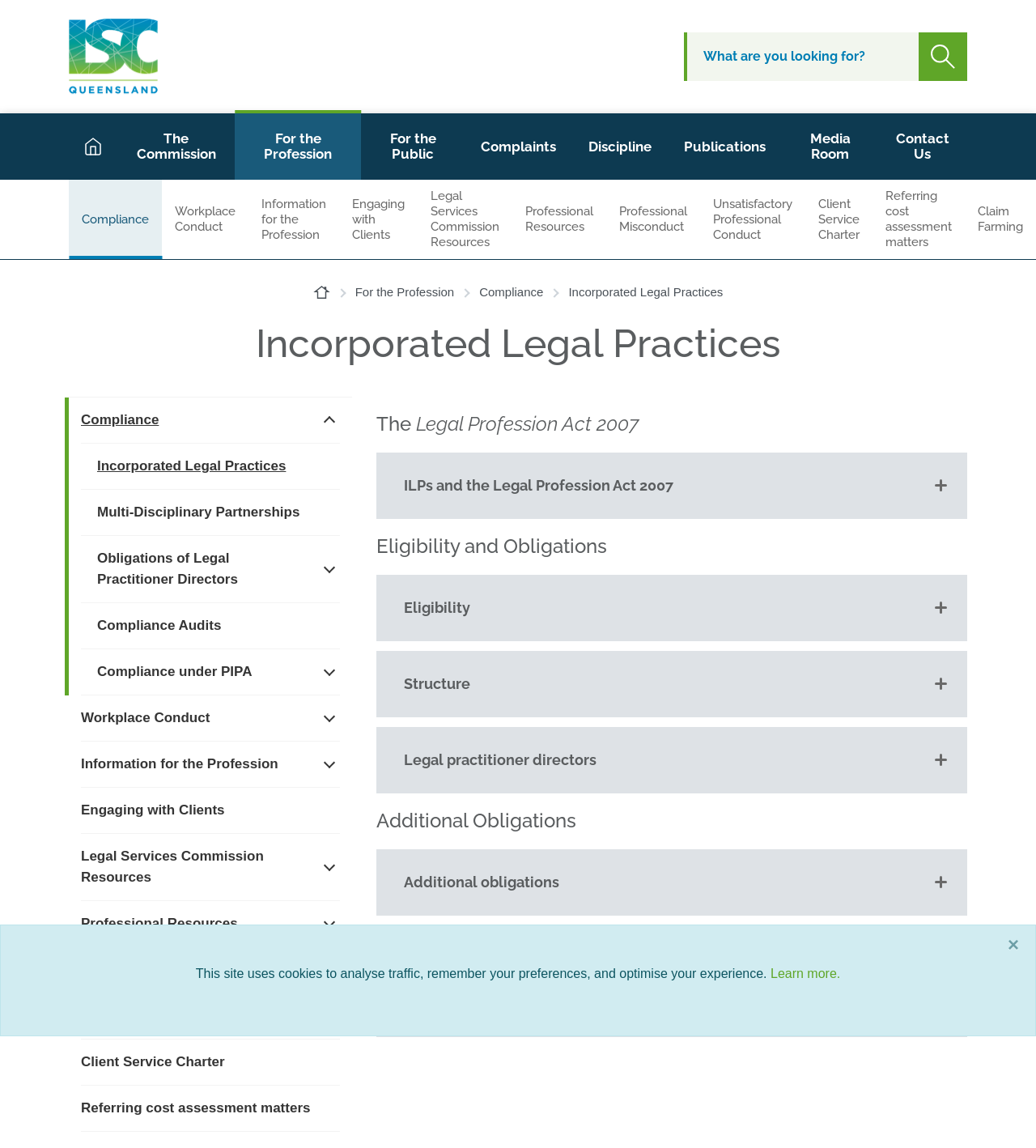Illustrate the webpage's structure and main components comprehensively.

The webpage is about Incorporated Legal Practices and Legal Services Commission. At the top, there is a cookie alert notification with a "Learn more" link and a "Close" button. Below the alert, there is a site logo with a link to the homepage. 

To the right of the logo, there is a search bar with a "Search query" label and a "Submit search query" button accompanied by a magnifying glass icon. 

Below the search bar, there is a navigation menu with links to "Home", "The Commission", "For the Profession", and "For the Public". The "For the Profession" link has a dropdown menu with links to "Compliance", "Workplace Conduct", "Information for the Profession", and more. 

The main content of the page is divided into sections, each with a heading. The first section is about "Incorporated Legal Practices" and has a breadcrumb navigation above it. The section is further divided into subsections, including "Eligibility and Obligations", "Structure", "Legal practitioner directors", "Additional Obligations", and "Compliance Audits". Each subsection has a button to expand or collapse its content. 

There are also links to related topics, such as "Compliance under PIPA", "Workplace Conduct", and "Client Service Charter", which are organized under their respective categories.